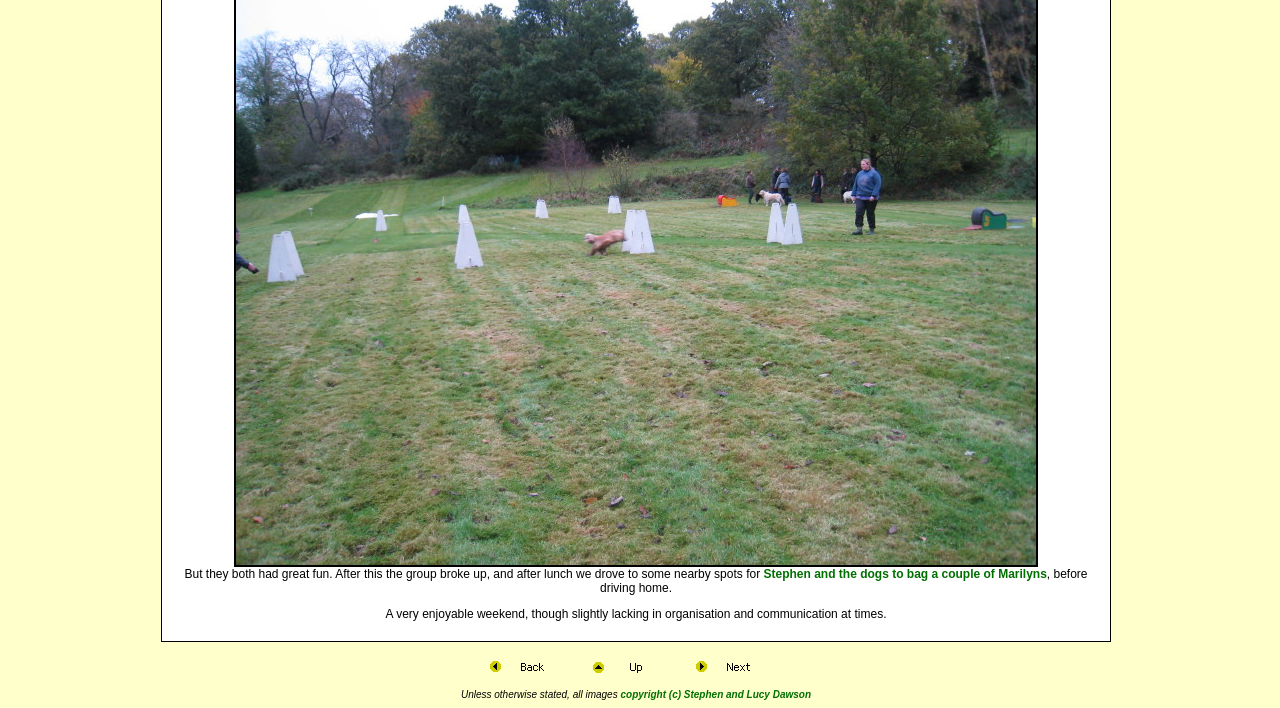Provide a one-word or short-phrase response to the question:
What is the purpose of the links at the bottom?

navigation